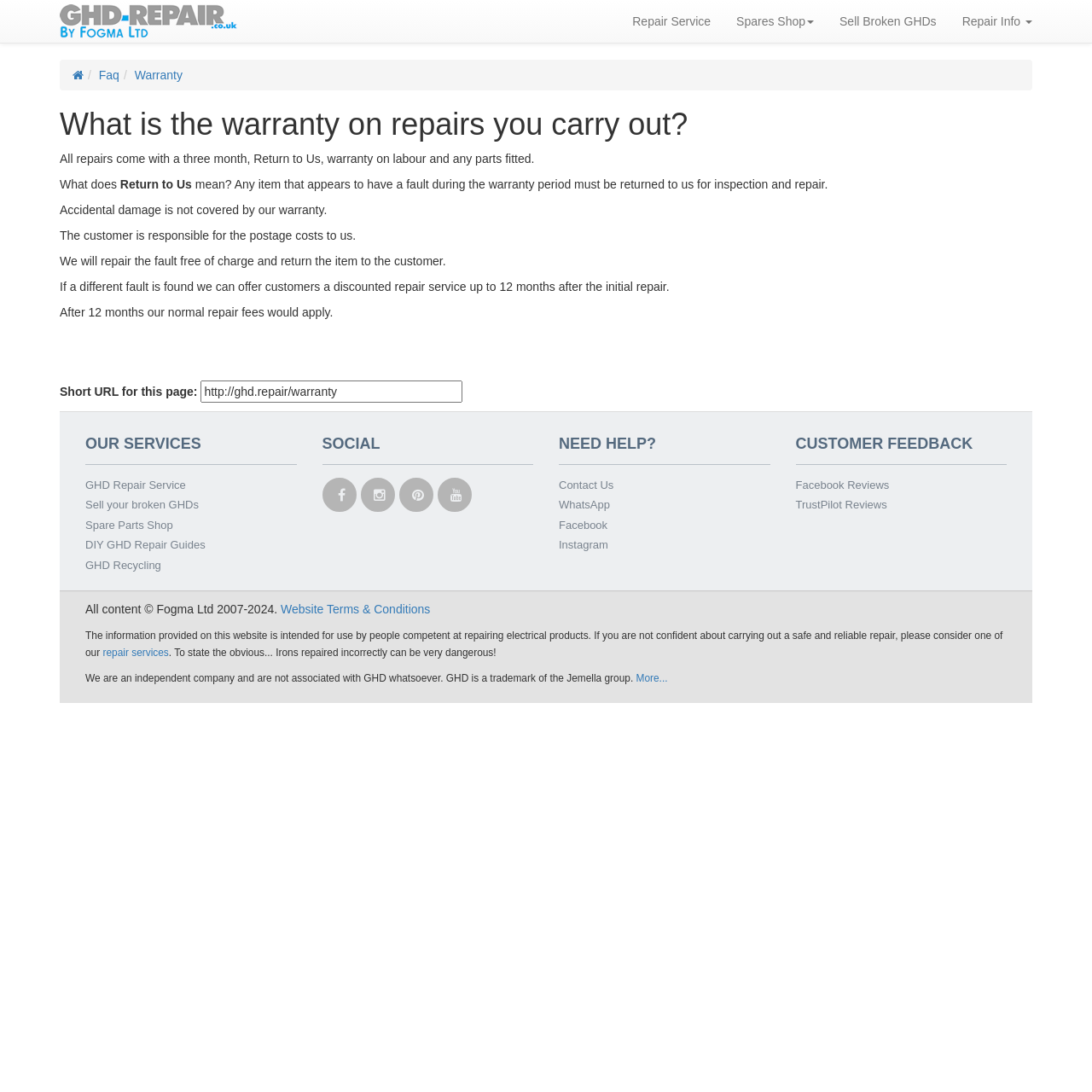Show me the bounding box coordinates of the clickable region to achieve the task as per the instruction: "Click on the 'Repair Service' link".

[0.567, 0.0, 0.663, 0.039]